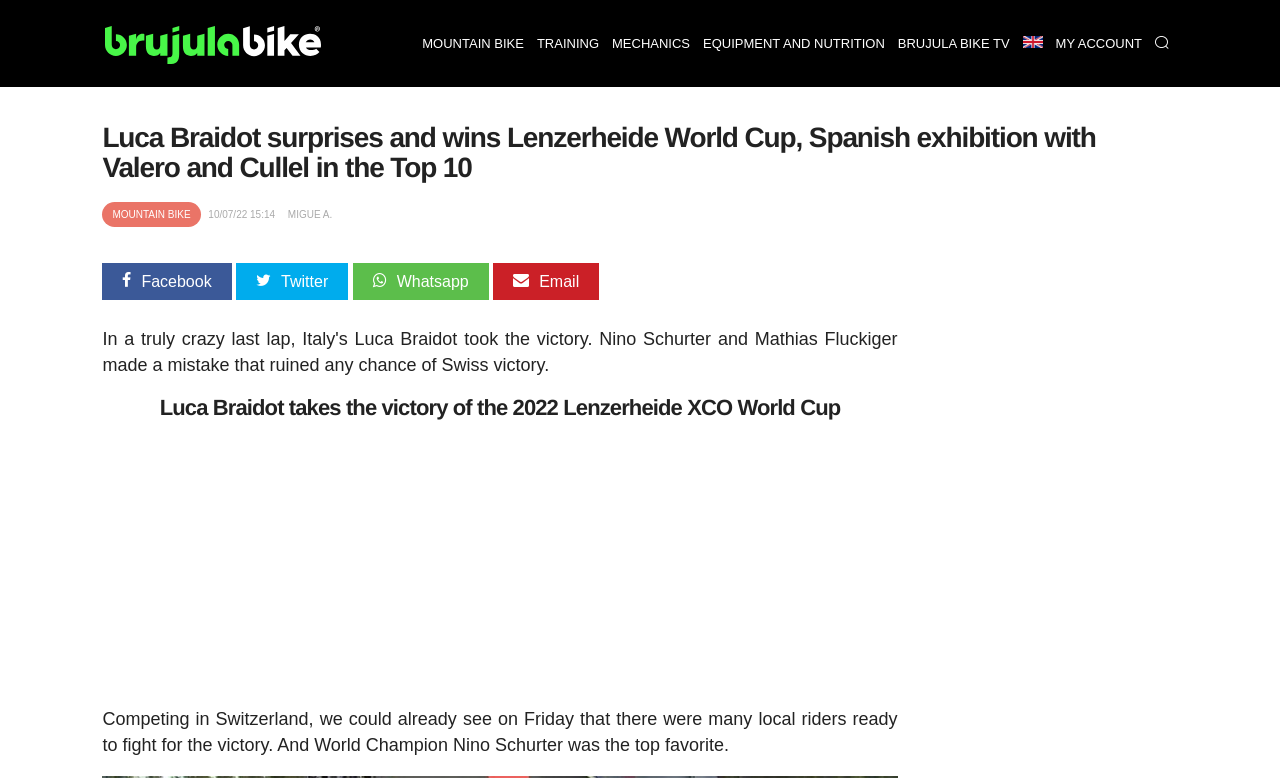Please give a succinct answer to the question in one word or phrase:
What is the date of the article?

10/07/22 15:14